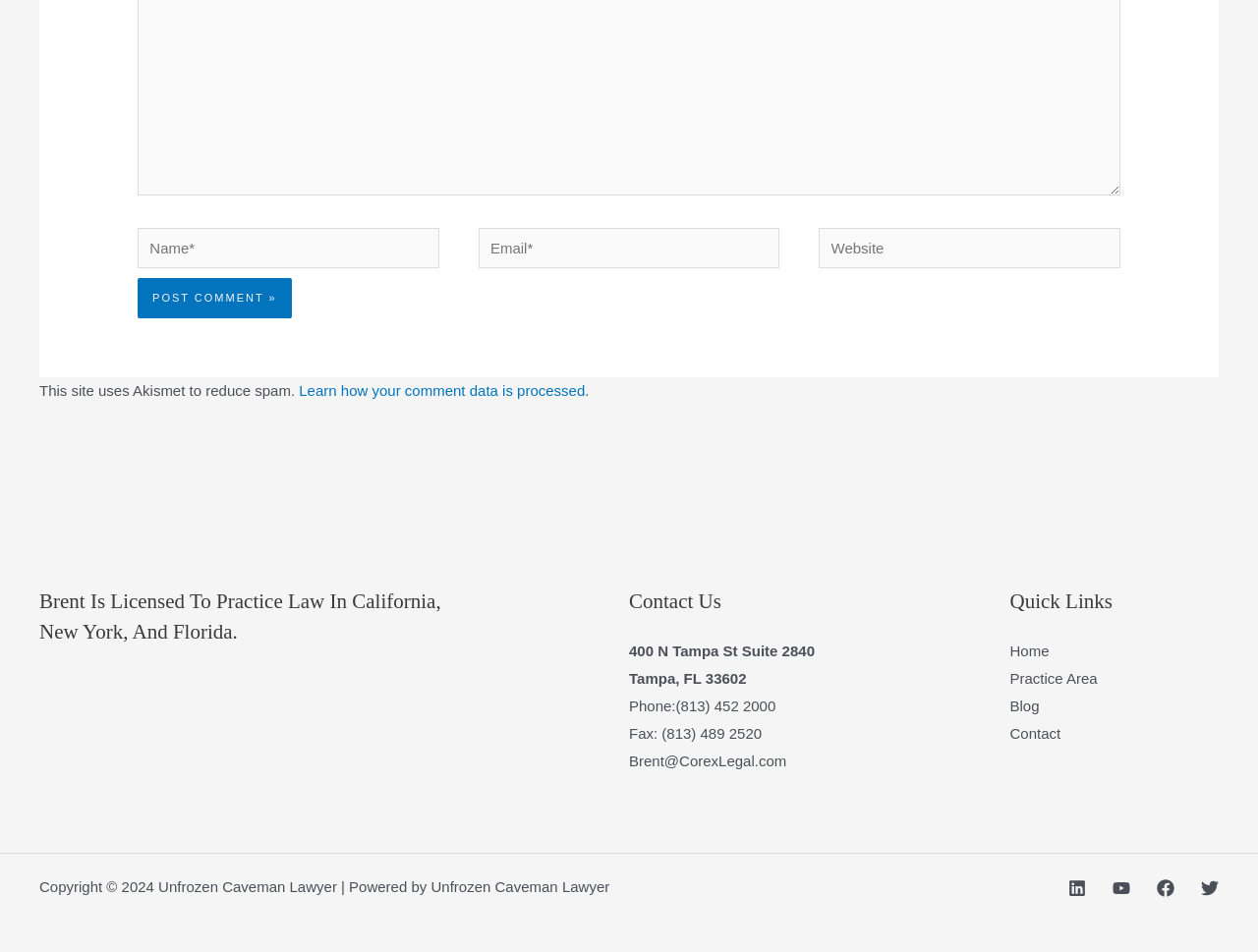What are the social media platforms linked in the footer?
Please give a detailed and elaborate answer to the question based on the image.

The social media platforms linked in the footer are Linkedin, YouTube, Facebook, and Twitter, as indicated by the links and corresponding images at the bottom of the webpage.